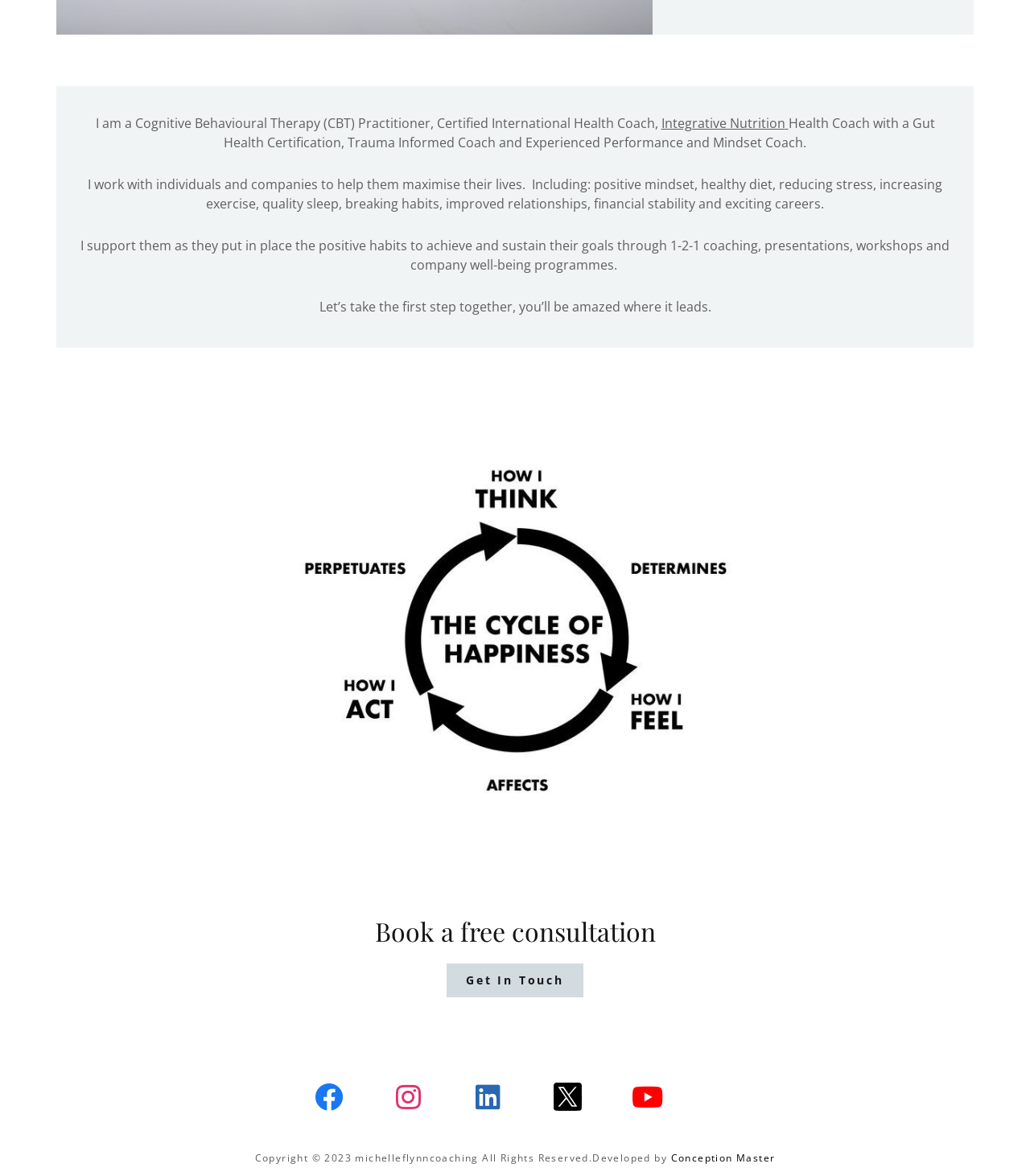Who developed the website?
Look at the image and provide a detailed response to the question.

The webpage has a footer section that mentions 'Developed by Conception Master', which suggests that Conception Master is the developer of the website.